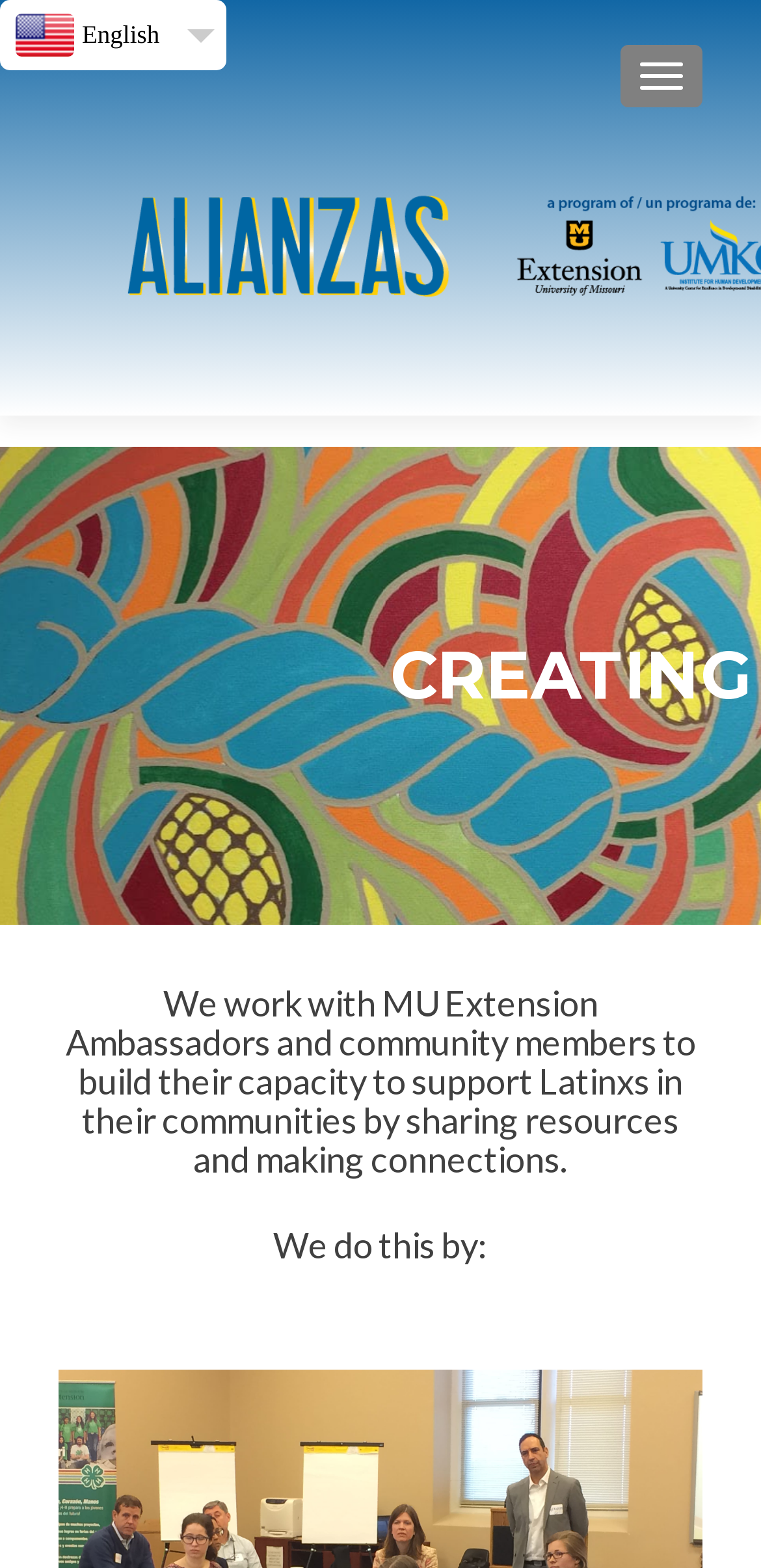Please find the bounding box coordinates in the format (top-left x, top-left y, bottom-right x, bottom-right y) for the given element description. Ensure the coordinates are floating point numbers between 0 and 1. Description: California

None